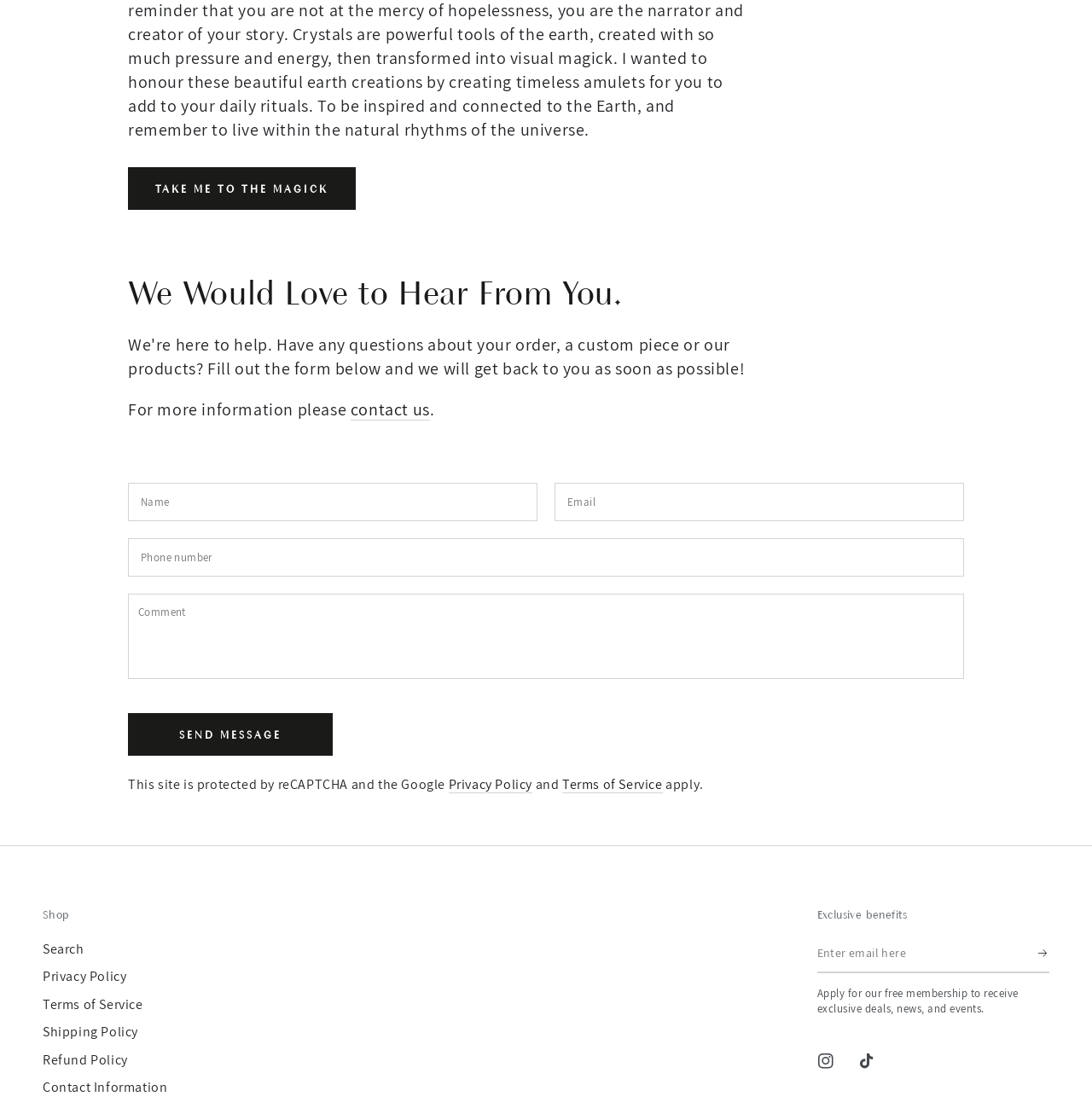Kindly provide the bounding box coordinates of the section you need to click on to fulfill the given instruction: "Click on TAKE ME TO THE MAGICK".

[0.117, 0.151, 0.326, 0.189]